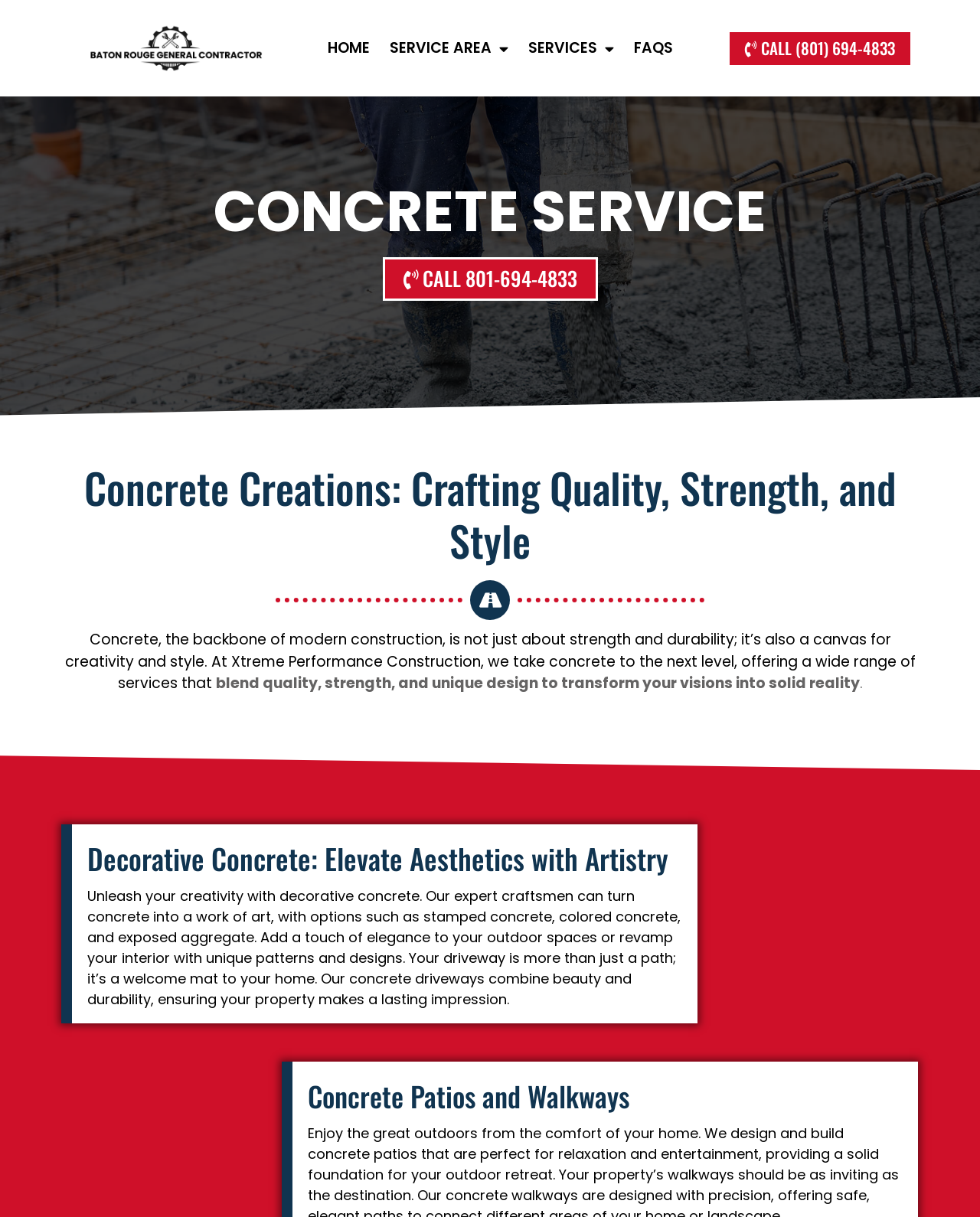Describe all the visual and textual components of the webpage comprehensively.

The webpage is about concrete services, specifically highlighting the company's expertise in decorative concrete and its various applications. At the top, there is a navigation menu with links to "HOME", "SERVICE AREA", "SERVICES", "FAQS", and a call-to-action link to call the company. 

Below the navigation menu, there is a prominent heading "CONCRETE SERVICE" followed by a subheading "Concrete Creations: Crafting Quality, Strength, and Style". This section appears to be an introduction to the company's concrete services, with a brief paragraph describing their approach to concrete construction.

Further down, there is a section dedicated to "Decorative Concrete: Elevate Aesthetics with Artistry", which highlights the company's expertise in transforming concrete into a work of art. This section includes a detailed description of the various decorative concrete options available, such as stamped concrete, colored concrete, and exposed aggregate.

Finally, there is a section focused on "Concrete Patios and Walkways", which appears to be a specific service offered by the company.